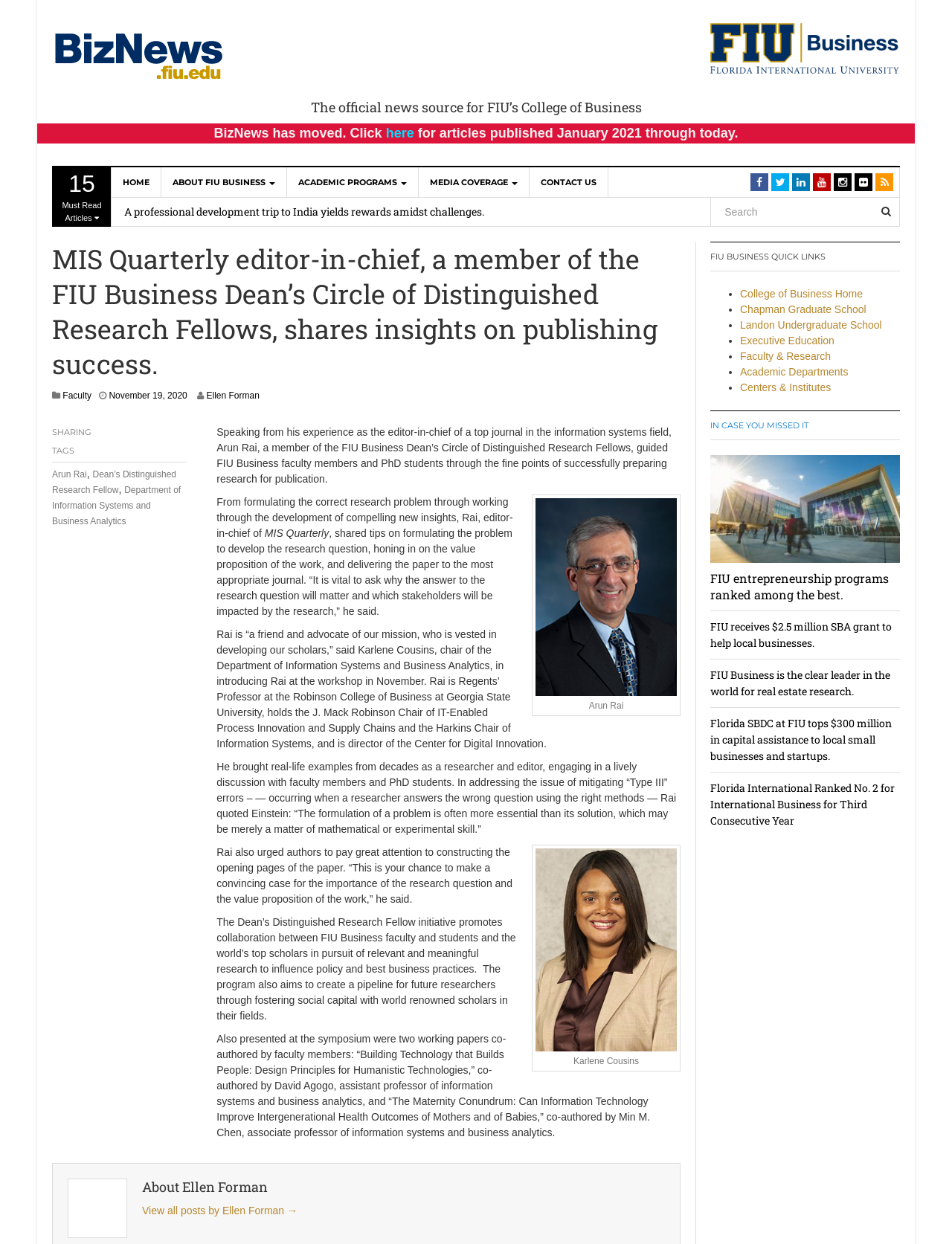Find the bounding box coordinates of the area that needs to be clicked in order to achieve the following instruction: "Search for articles". The coordinates should be specified as four float numbers between 0 and 1, i.e., [left, top, right, bottom].

[0.76, 0.16, 0.943, 0.181]